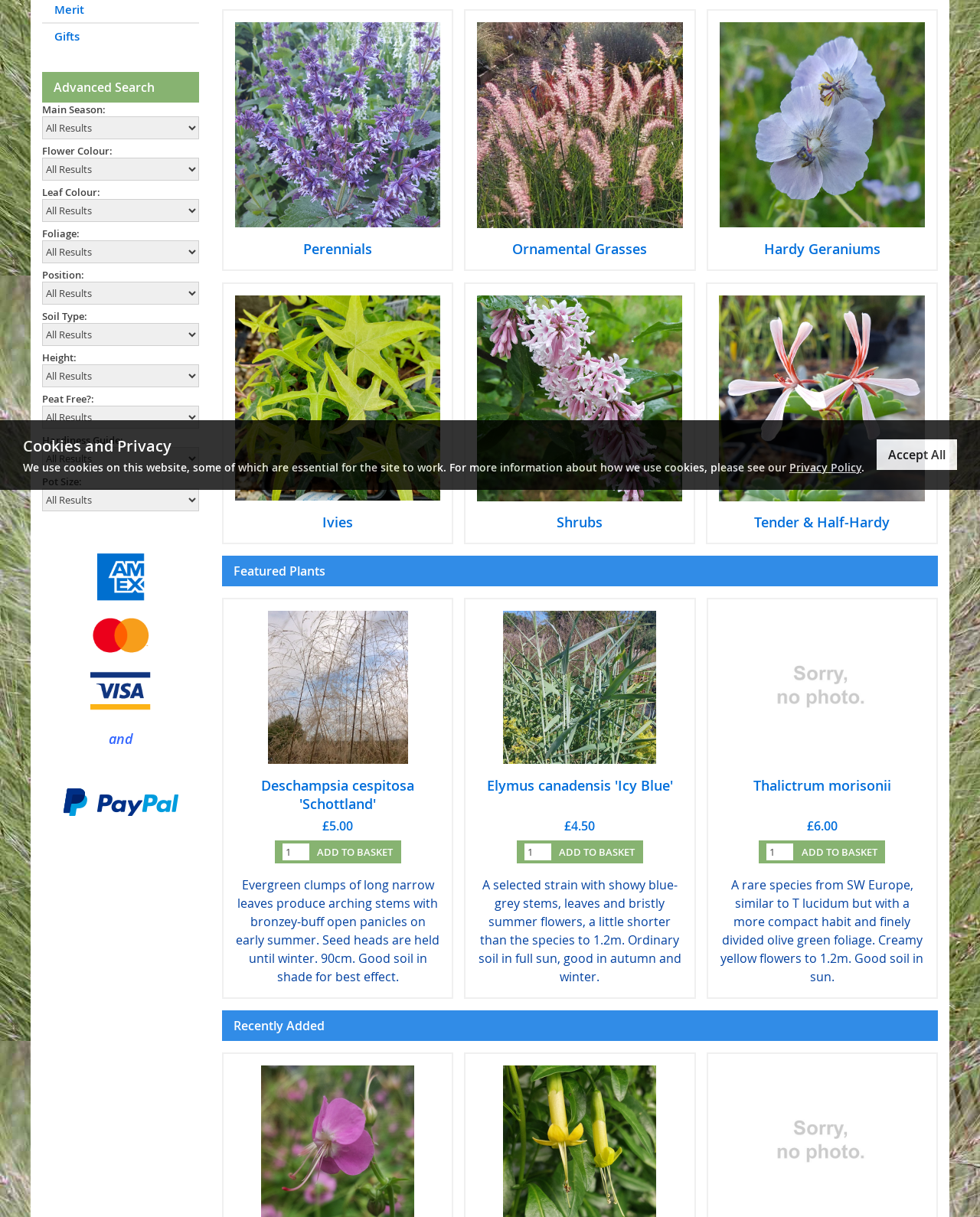Show the bounding box coordinates for the HTML element described as: "Cookie policy".

None